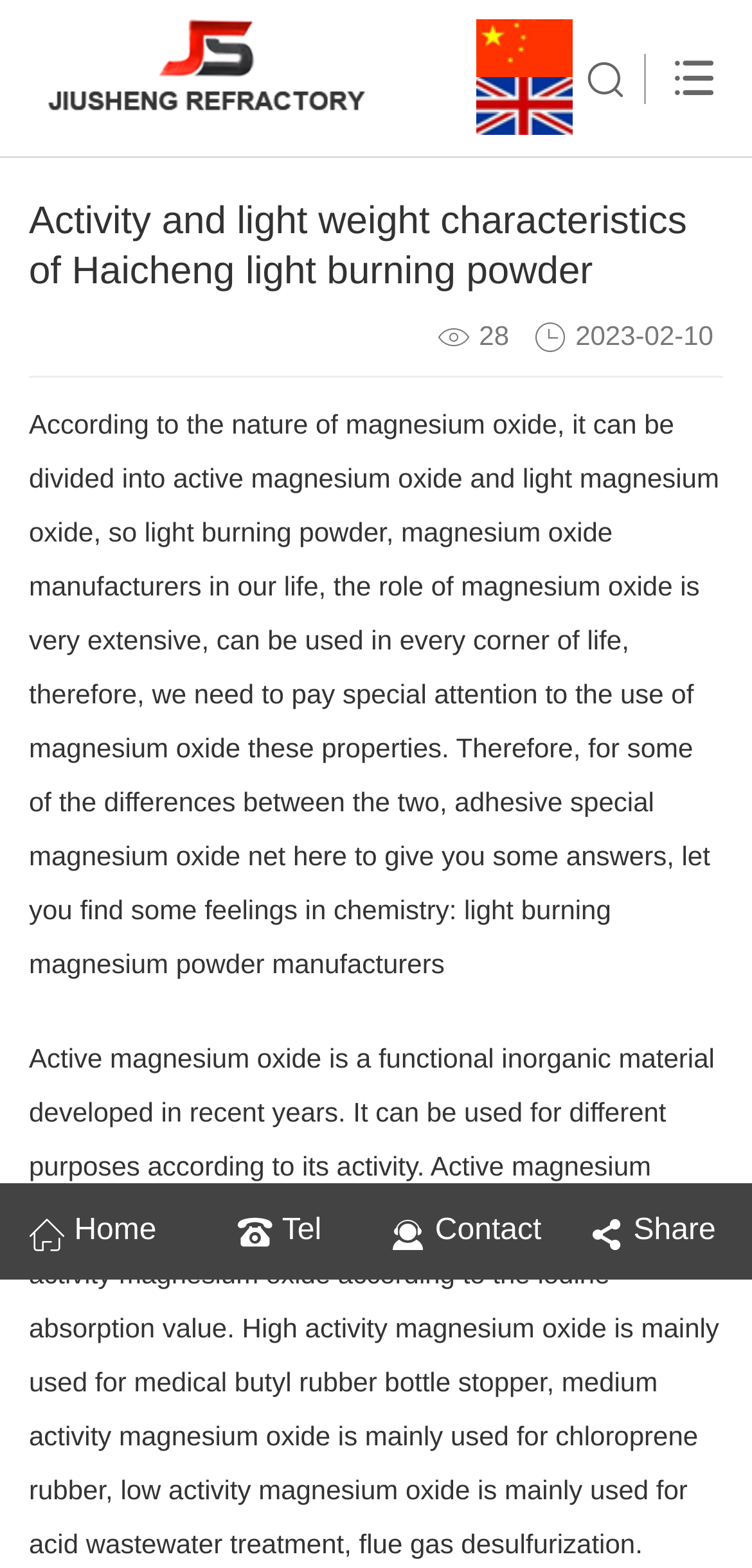What is the date of the article?
Based on the image, give a one-word or short phrase answer.

2023-02-10